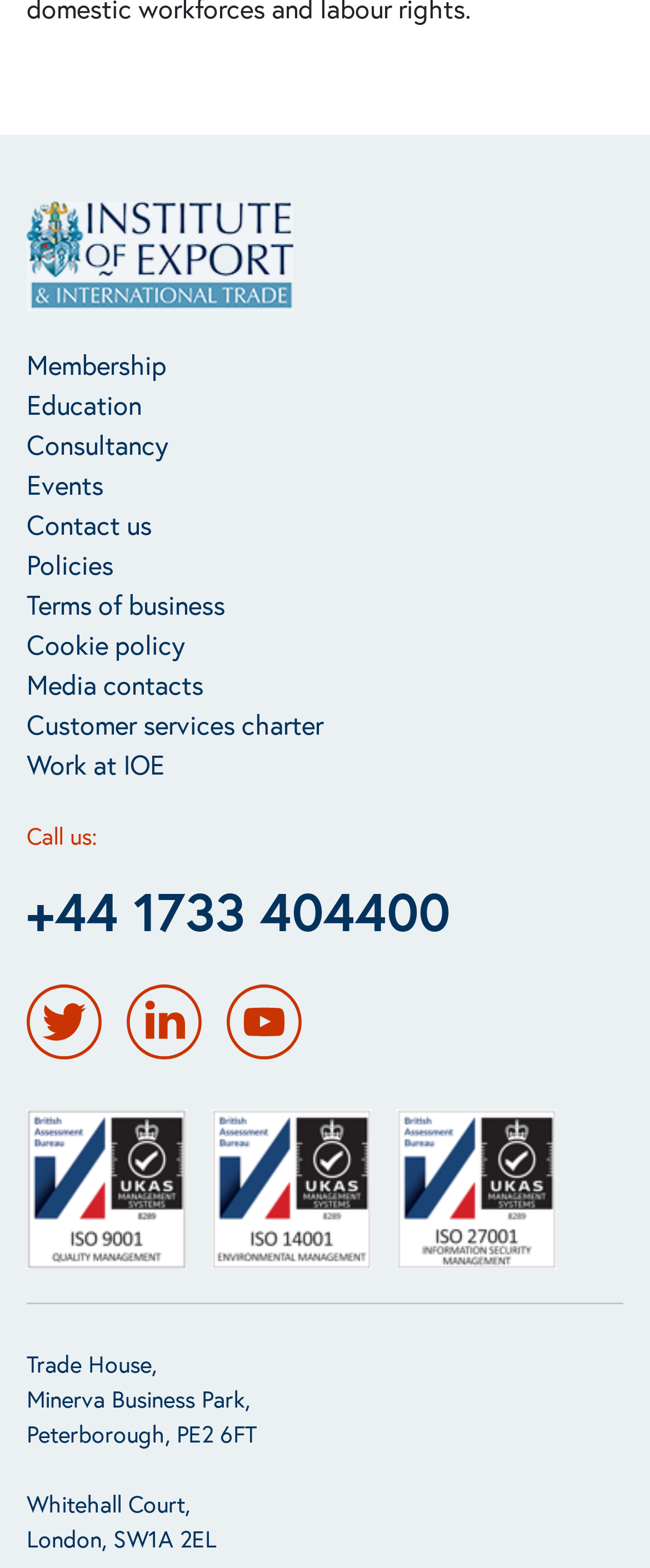Determine the bounding box coordinates for the area that should be clicked to carry out the following instruction: "Click the IOE Logo".

[0.041, 0.129, 0.451, 0.199]